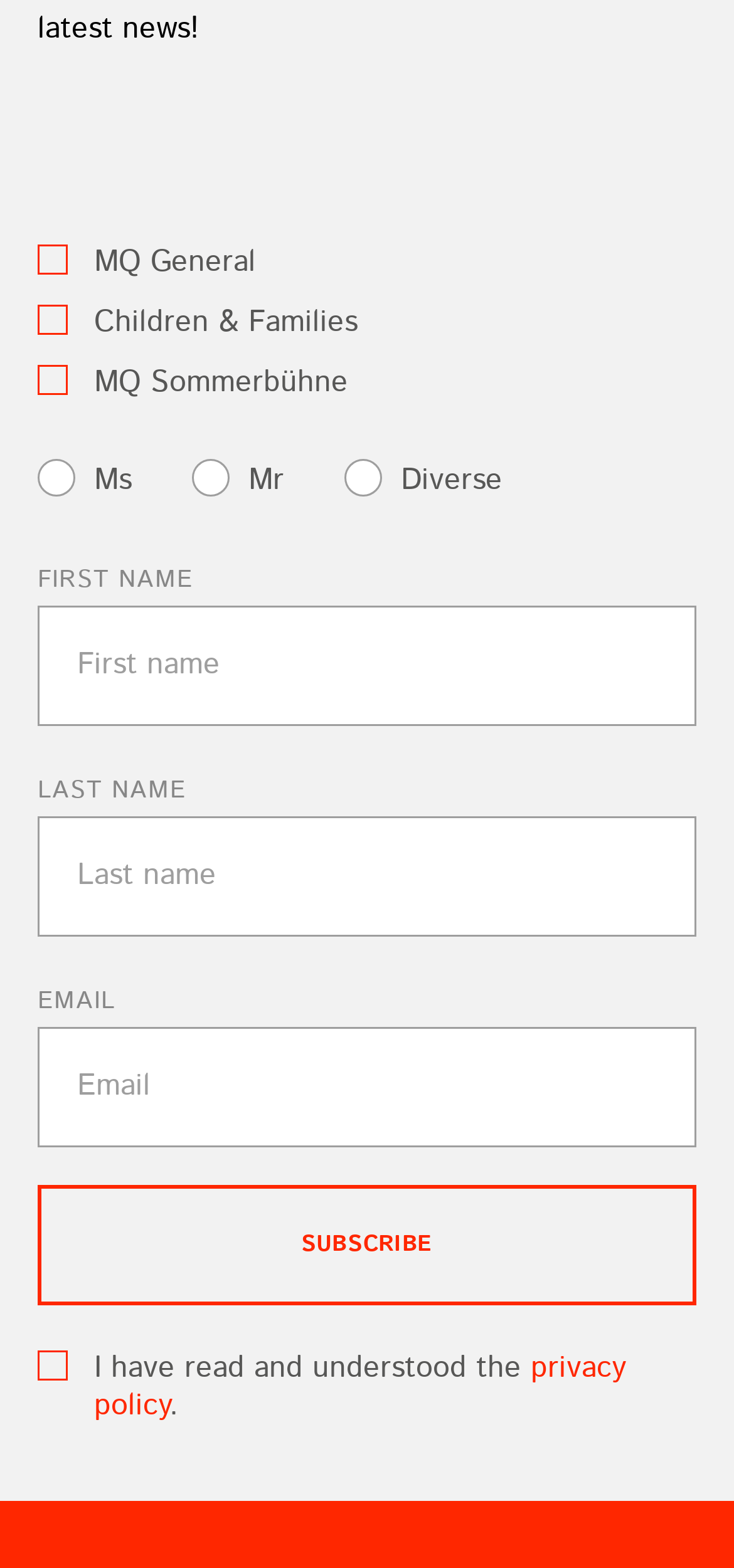Determine the bounding box coordinates for the element that should be clicked to follow this instruction: "Visit the main page". The coordinates should be given as four float numbers between 0 and 1, in the format [left, top, right, bottom].

None